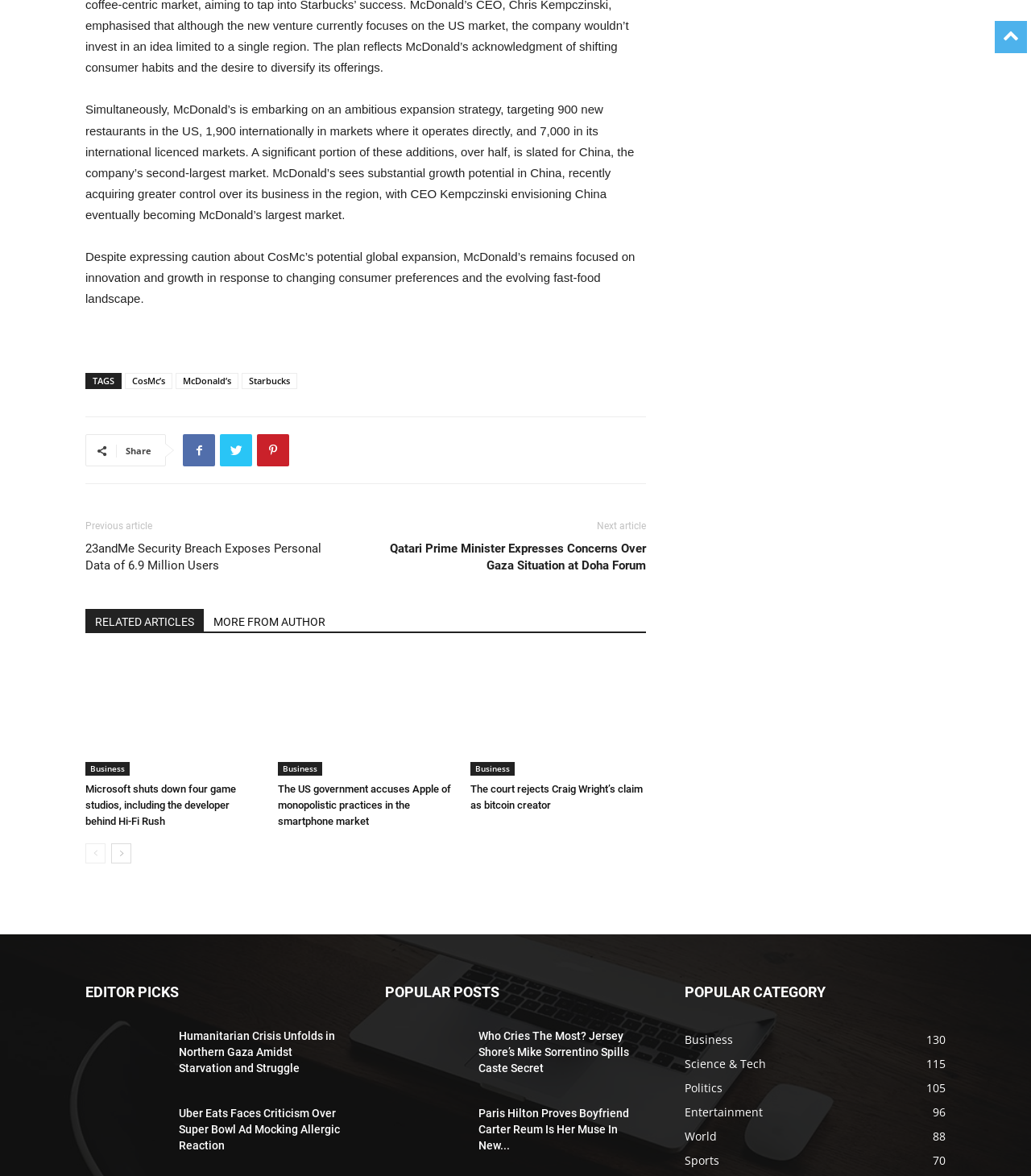Please determine the bounding box coordinates of the element to click in order to execute the following instruction: "Click on the link to read about McDonald's expansion strategy". The coordinates should be four float numbers between 0 and 1, specified as [left, top, right, bottom].

[0.083, 0.087, 0.615, 0.188]